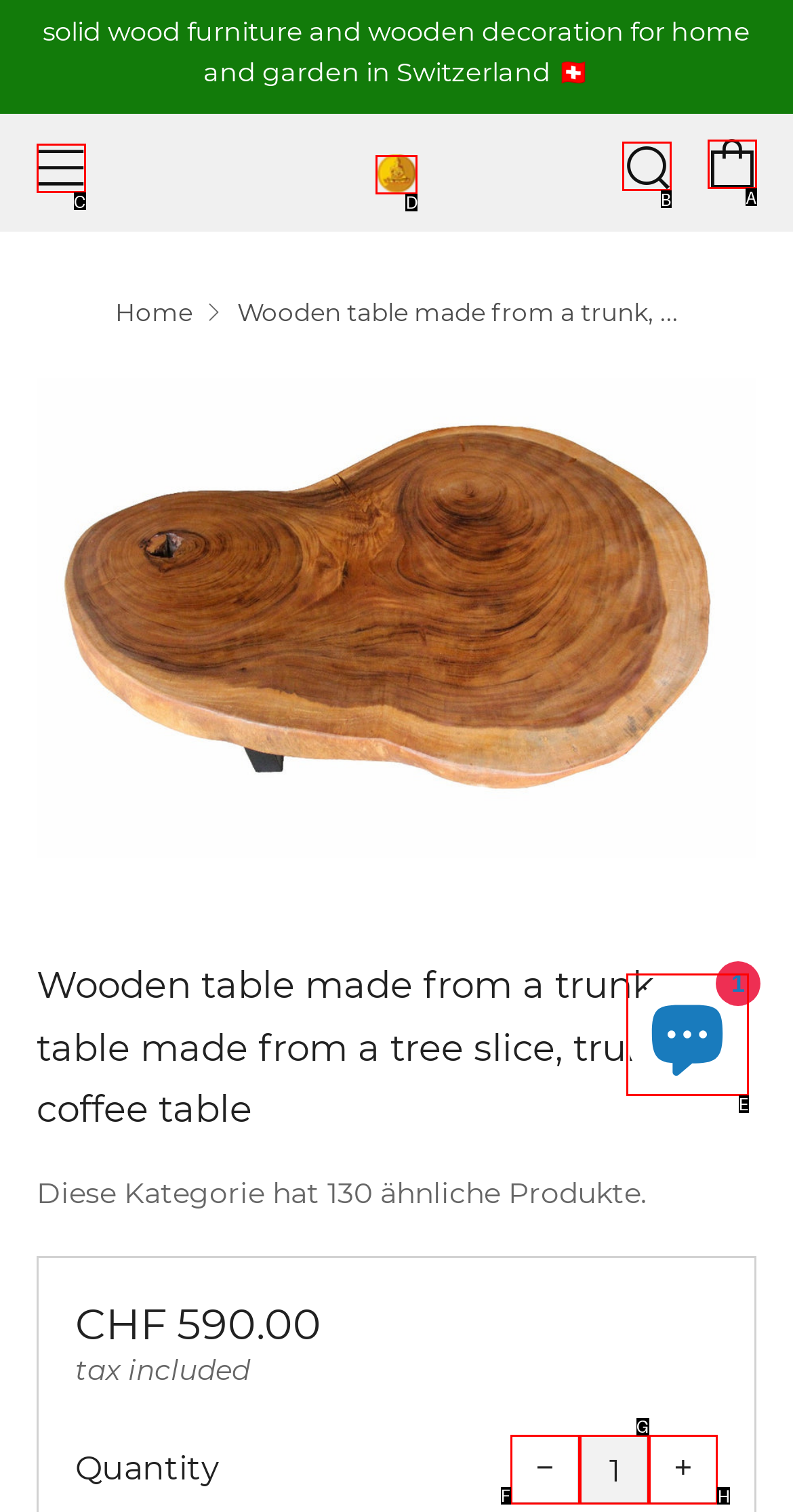Determine which HTML element should be clicked for this task: Increase item quantity by one
Provide the option's letter from the available choices.

H